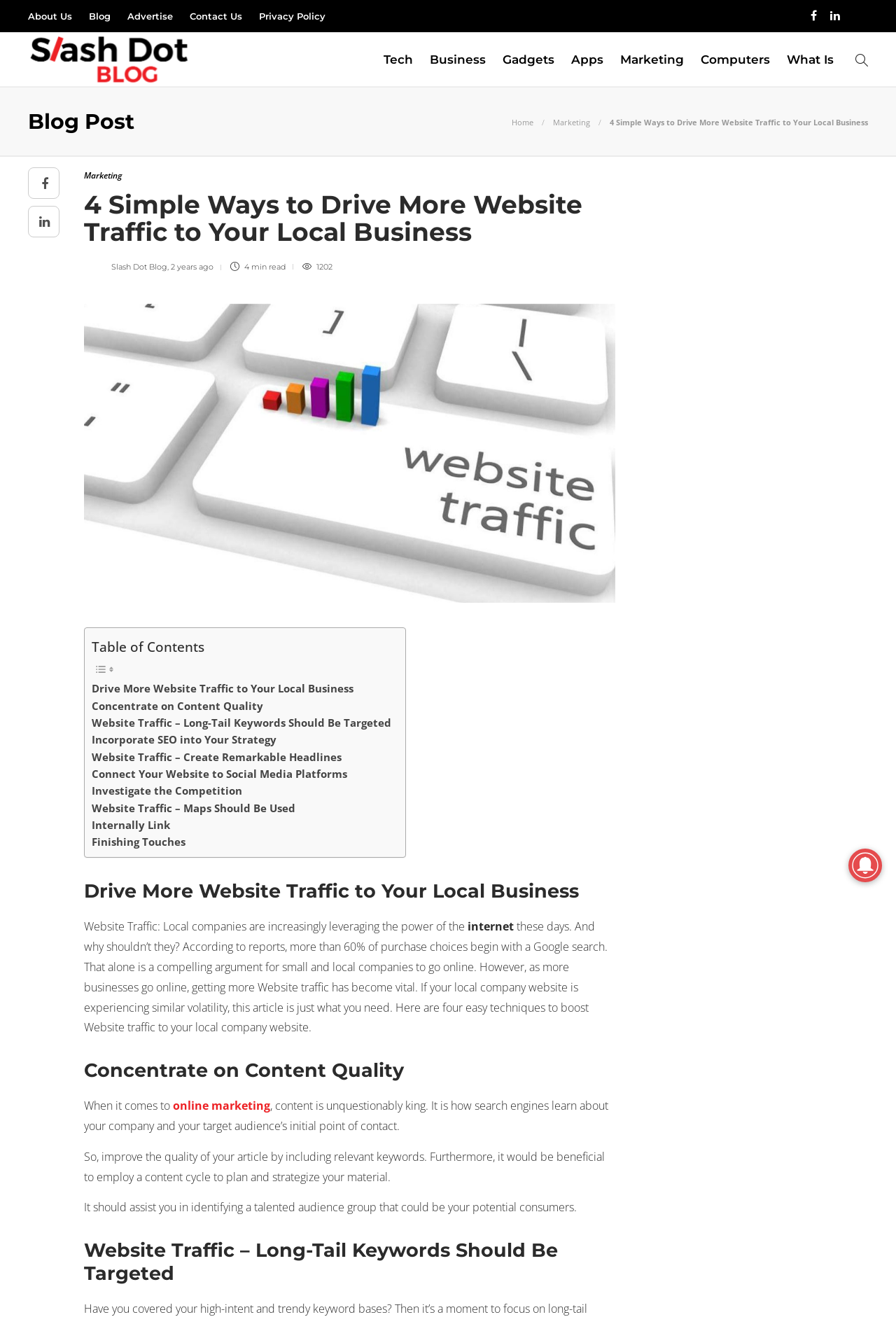Please provide the bounding box coordinate of the region that matches the element description: Finishing Touches. Coordinates should be in the format (top-left x, top-left y, bottom-right x, bottom-right y) and all values should be between 0 and 1.

[0.102, 0.633, 0.207, 0.646]